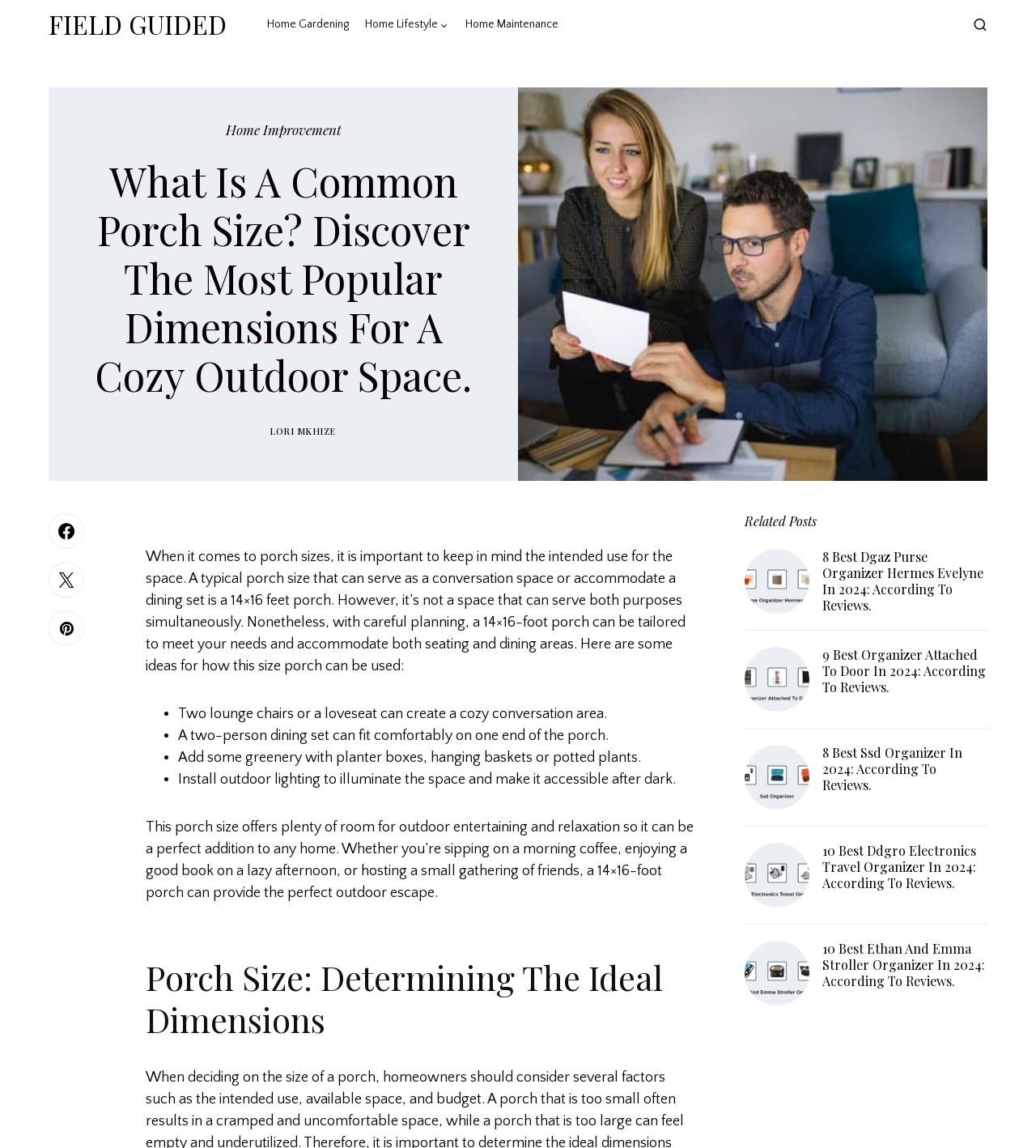Generate a detailed explanation of the webpage's features and information.

This webpage is about porch sizes and how to utilize the space. At the top, there are several links to related topics, including "FIELD GUIDED", "Home Gardening", "Home Lifestyle", and "Home Maintenance". On the right side, there is a button with an icon. Below the links, there is a heading that reads "What Is A Common Porch Size? Discover The Most Popular Dimensions For A Cozy Outdoor Space." 

Following the heading, there is a paragraph of text that explains the importance of considering the intended use of the porch when determining its size. It suggests that a 14x16 feet porch can serve as a conversation space or accommodate a dining set, but not both simultaneously. The text also provides some ideas for how to use this size porch, including creating a cozy conversation area, fitting a two-person dining set, adding greenery, and installing outdoor lighting.

Below the paragraph, there are several list markers with corresponding text that elaborate on the ideas mentioned earlier. The list markers are indented, indicating that they are part of the previous paragraph.

Further down, there is another paragraph that discusses the benefits of a 14x16-foot porch, stating that it offers plenty of room for outdoor entertaining and relaxation.

Next, there is a heading that reads "Porch Size: Determining The Ideal Dimensions". Below this heading, there is another heading that reads "Related Posts". This section contains four articles with links and headings that describe the content of each article. The articles are about the best purse organizers, door organizers, SSD organizers, and travel organizers, according to reviews.